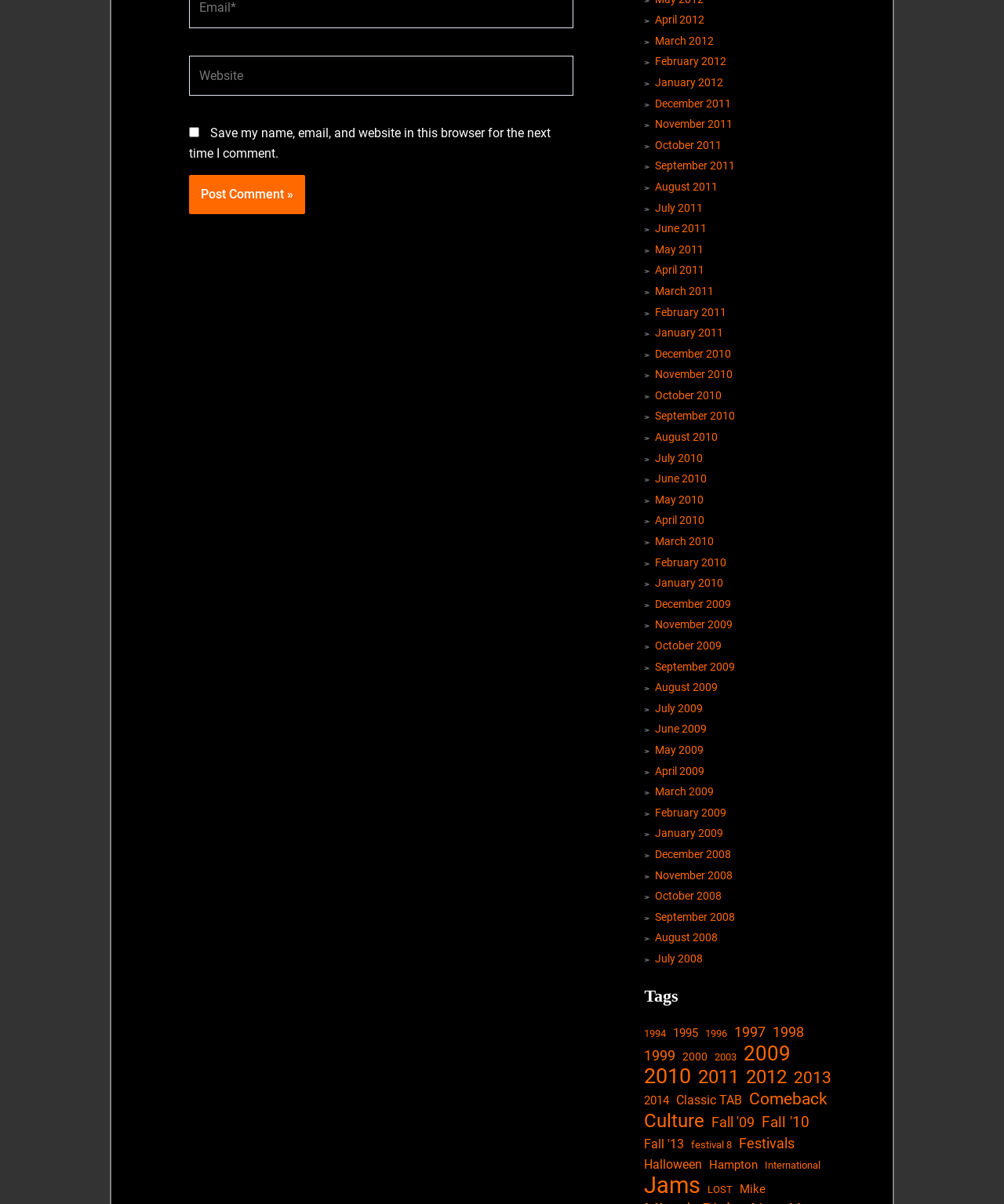Extract the bounding box coordinates of the UI element described by: "May 2010". The coordinates should include four float numbers ranging from 0 to 1, e.g., [left, top, right, bottom].

[0.642, 0.41, 0.701, 0.42]